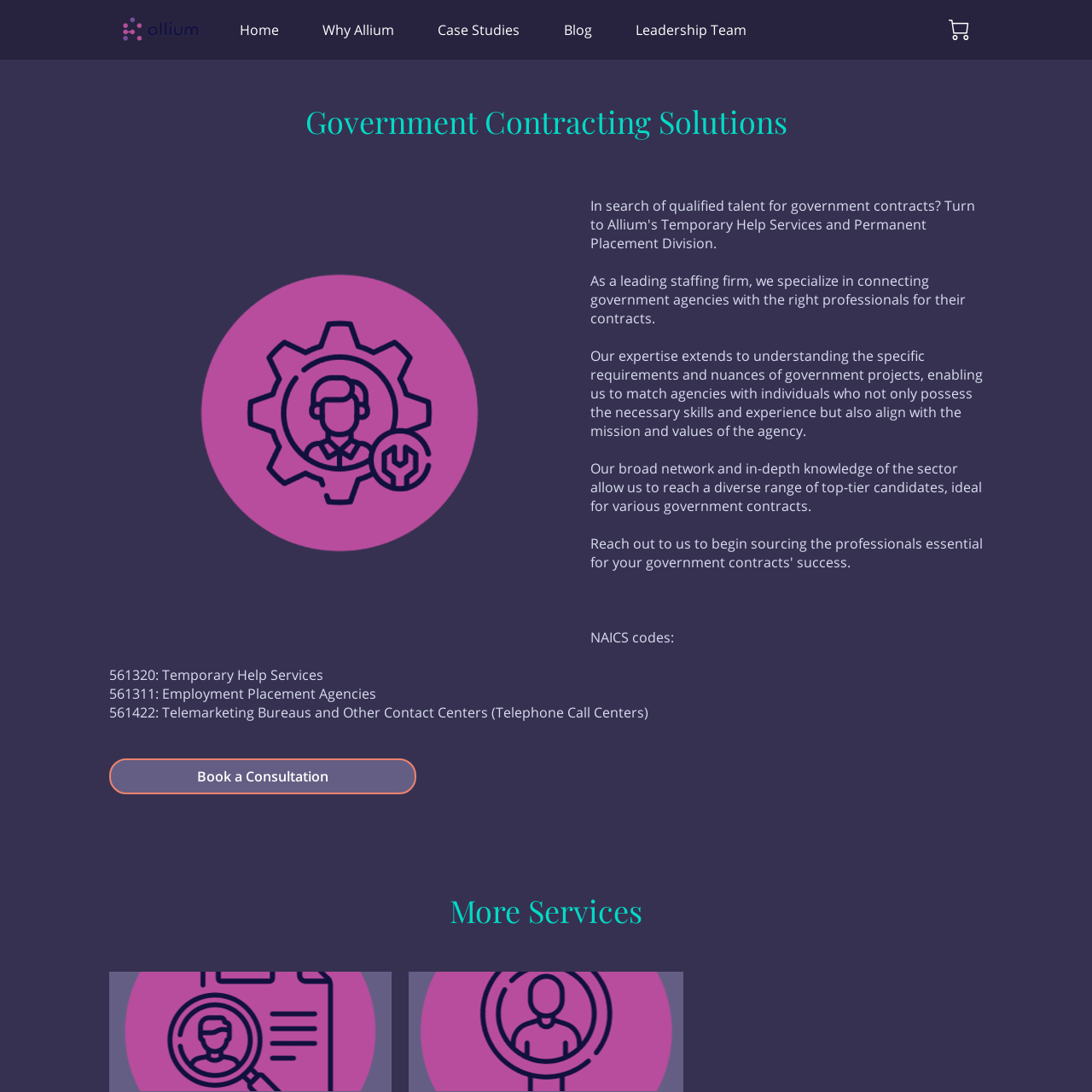Pinpoint the bounding box coordinates of the clickable element to carry out the following instruction: "Click the 'Glass Fused Steel Tanks' link."

None